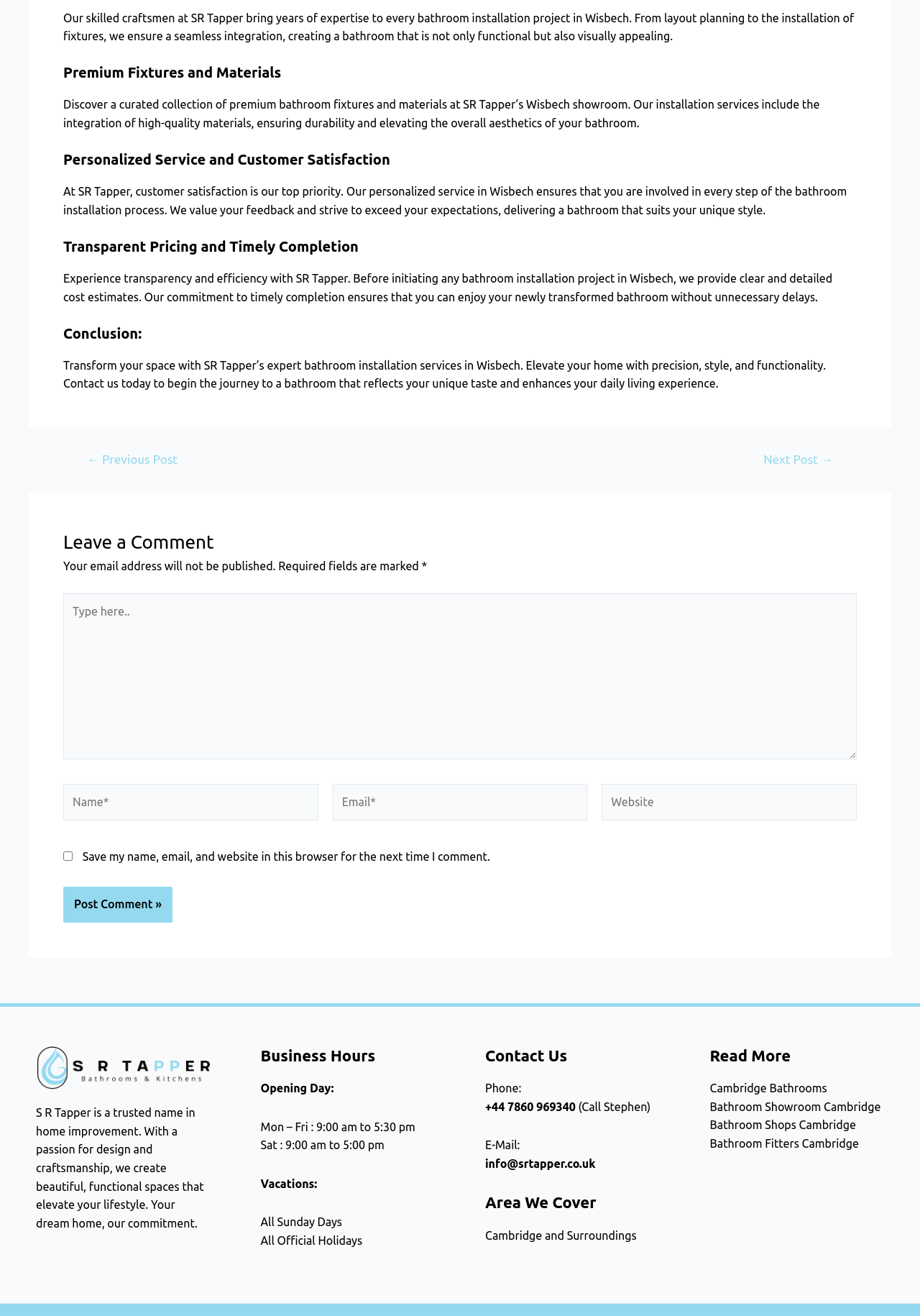Locate the bounding box coordinates of the clickable element to fulfill the following instruction: "Call the phone number". Provide the coordinates as four float numbers between 0 and 1 in the format [left, top, right, bottom].

[0.527, 0.836, 0.626, 0.846]